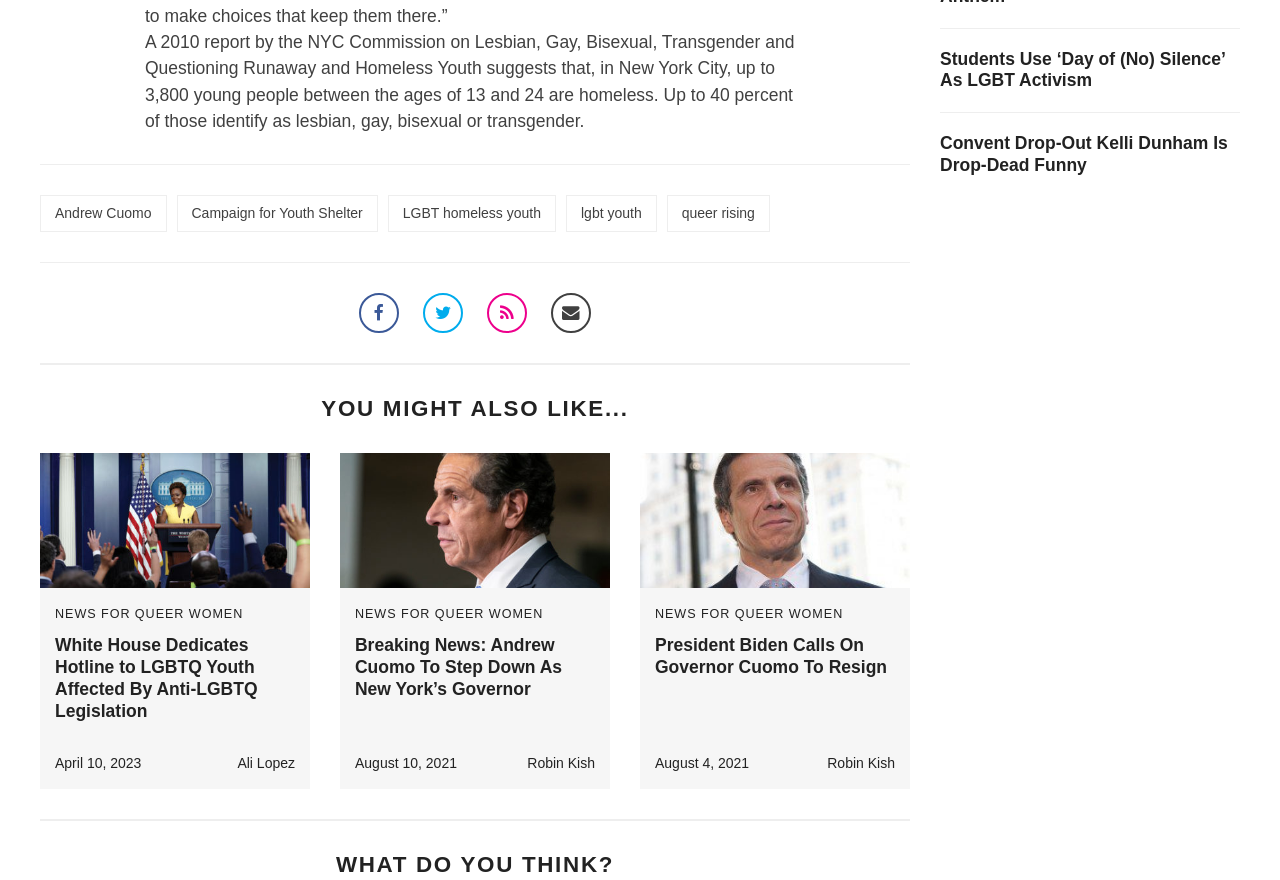How many articles are on this webpage?
Please answer the question as detailed as possible.

There are three article elements on the webpage, each with a heading, link, and time element. They are arranged vertically and have similar structures.